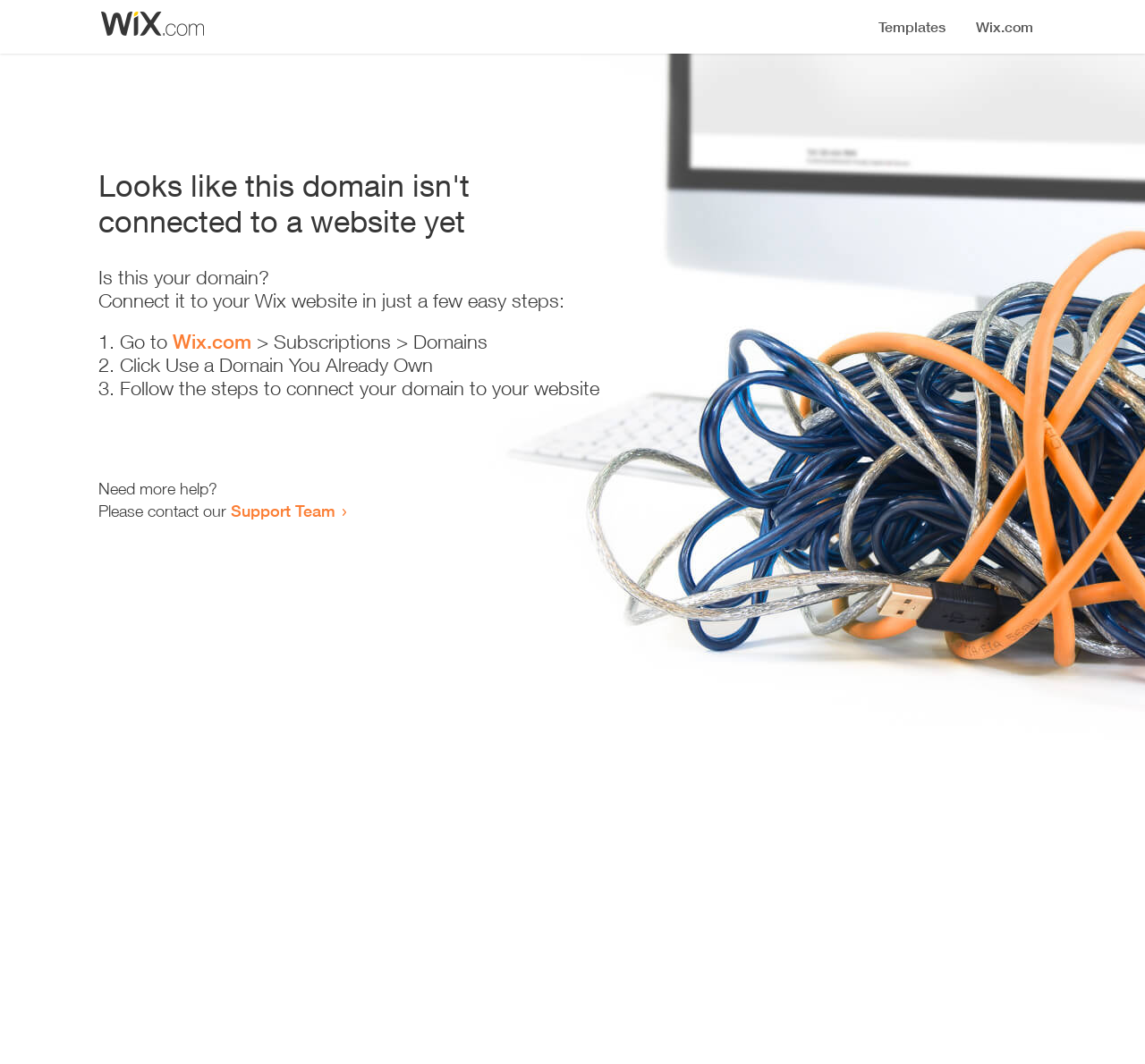Summarize the webpage comprehensively, mentioning all visible components.

The webpage appears to be an error page, indicating that a domain is not connected to a website yet. At the top, there is a small image, likely a logo or icon. Below the image, a prominent heading reads "Looks like this domain isn't connected to a website yet". 

Underneath the heading, there is a series of instructions to connect the domain to a Wix website. The instructions are presented in a step-by-step format, with three numbered list items. The first step is to go to Wix.com, followed by navigating to the Subscriptions and Domains section. The second step is to click "Use a Domain You Already Own", and the third step is to follow the instructions to connect the domain to the website.

Below the instructions, there is a message asking if the user needs more help, followed by an offer to contact the Support Team via a link. Overall, the webpage is simple and focused on providing guidance to resolve the domain connection issue.